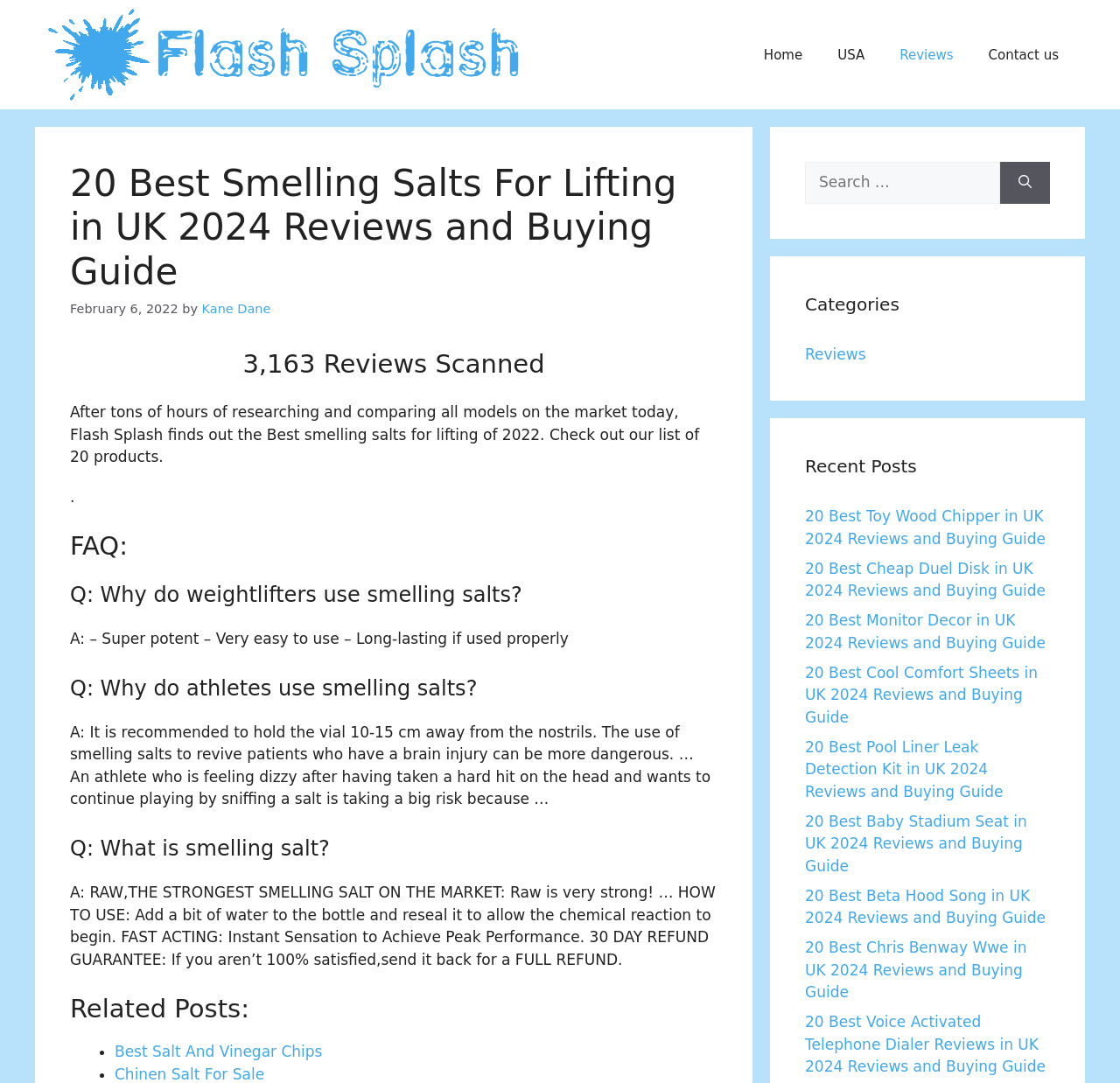Extract the bounding box coordinates for the HTML element that matches this description: "USA". The coordinates should be four float numbers between 0 and 1, i.e., [left, top, right, bottom].

[0.732, 0.026, 0.788, 0.075]